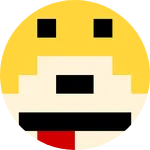What type of music is the design associated with?
Please ensure your answer to the question is detailed and covers all necessary aspects.

The caption suggests that the design is likely associated with the electronic music genre or a prominent artist, which implies a connection to a specific style or aesthetic commonly found in promotional materials or merchandise for concerts or festivals.